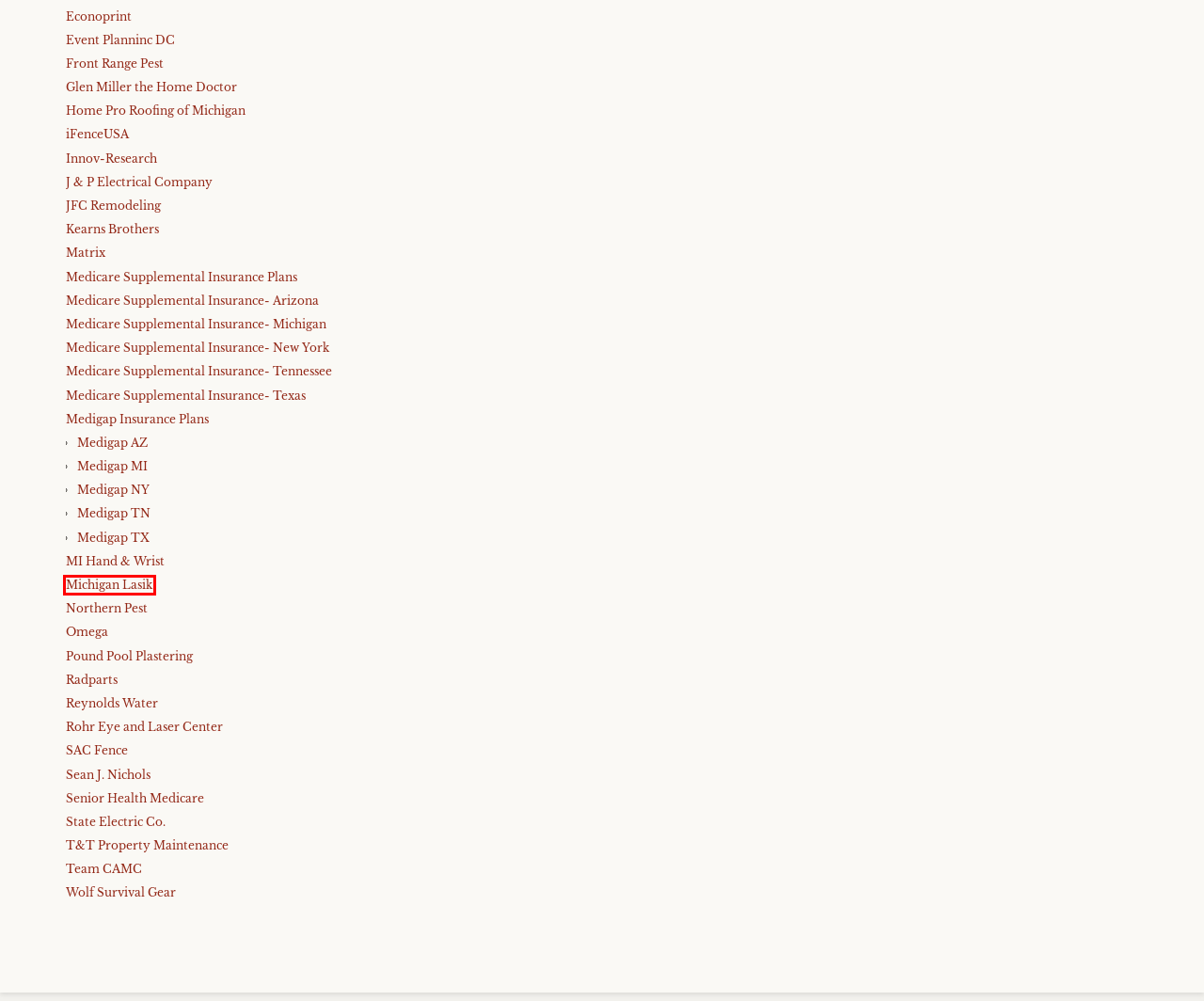You have a screenshot of a webpage with a red rectangle bounding box. Identify the best webpage description that corresponds to the new webpage after clicking the element within the red bounding box. Here are the candidates:
A. Pound Pool Plastering Archives - Business Babble
B. SAC Fence Archives - Business Babble
C. Team CAMC Archives - Business Babble
D. Omega Archives - Business Babble
E. Medigap NY Archives - Business Babble
F. Michigan Lasik Archives - Business Babble
G. Wolf Survival Gear Archives - Business Babble
H. T&T Property Maintenance Archives - Business Babble

F